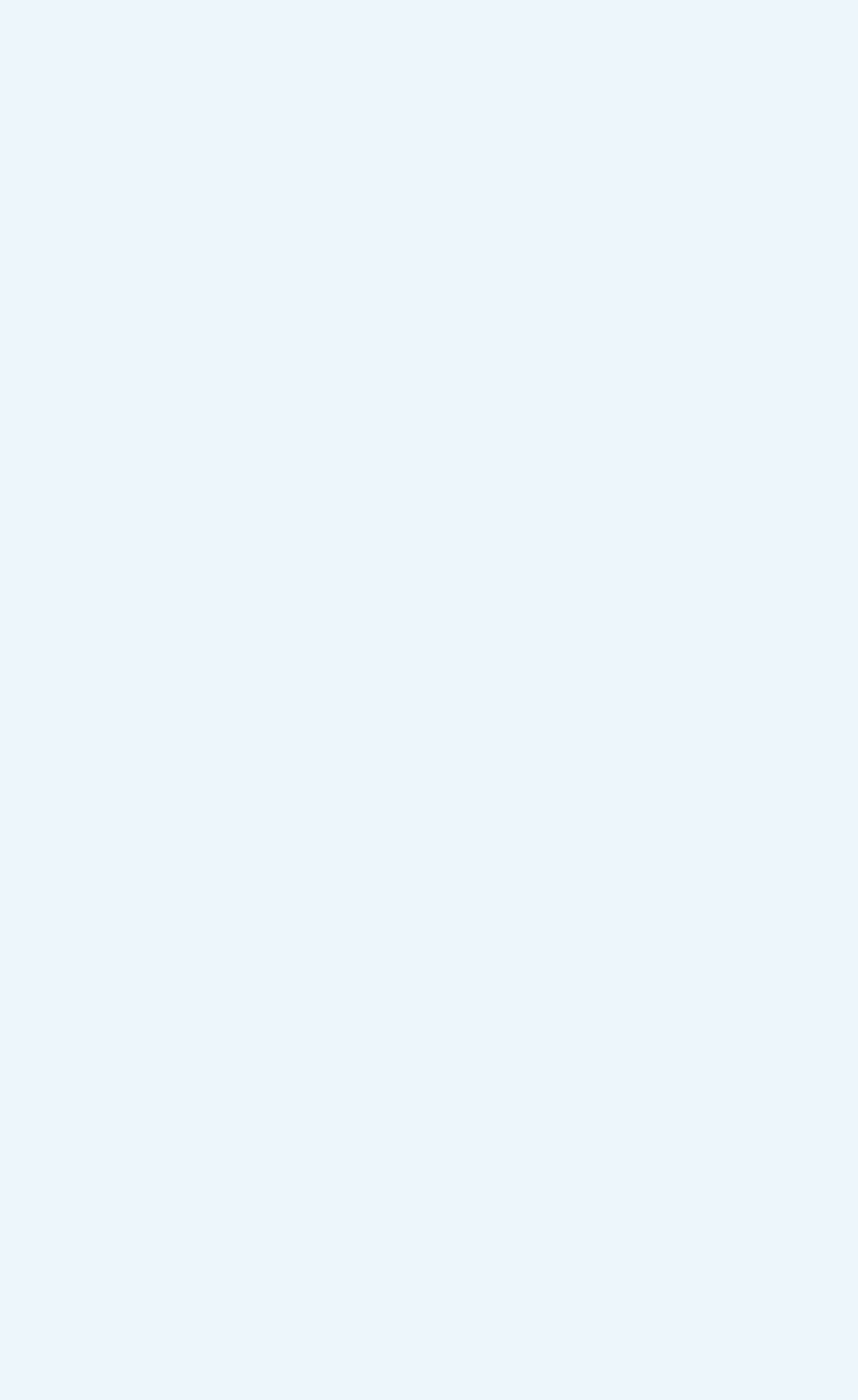What is the first industry listed?
Provide a one-word or short-phrase answer based on the image.

Healthcare